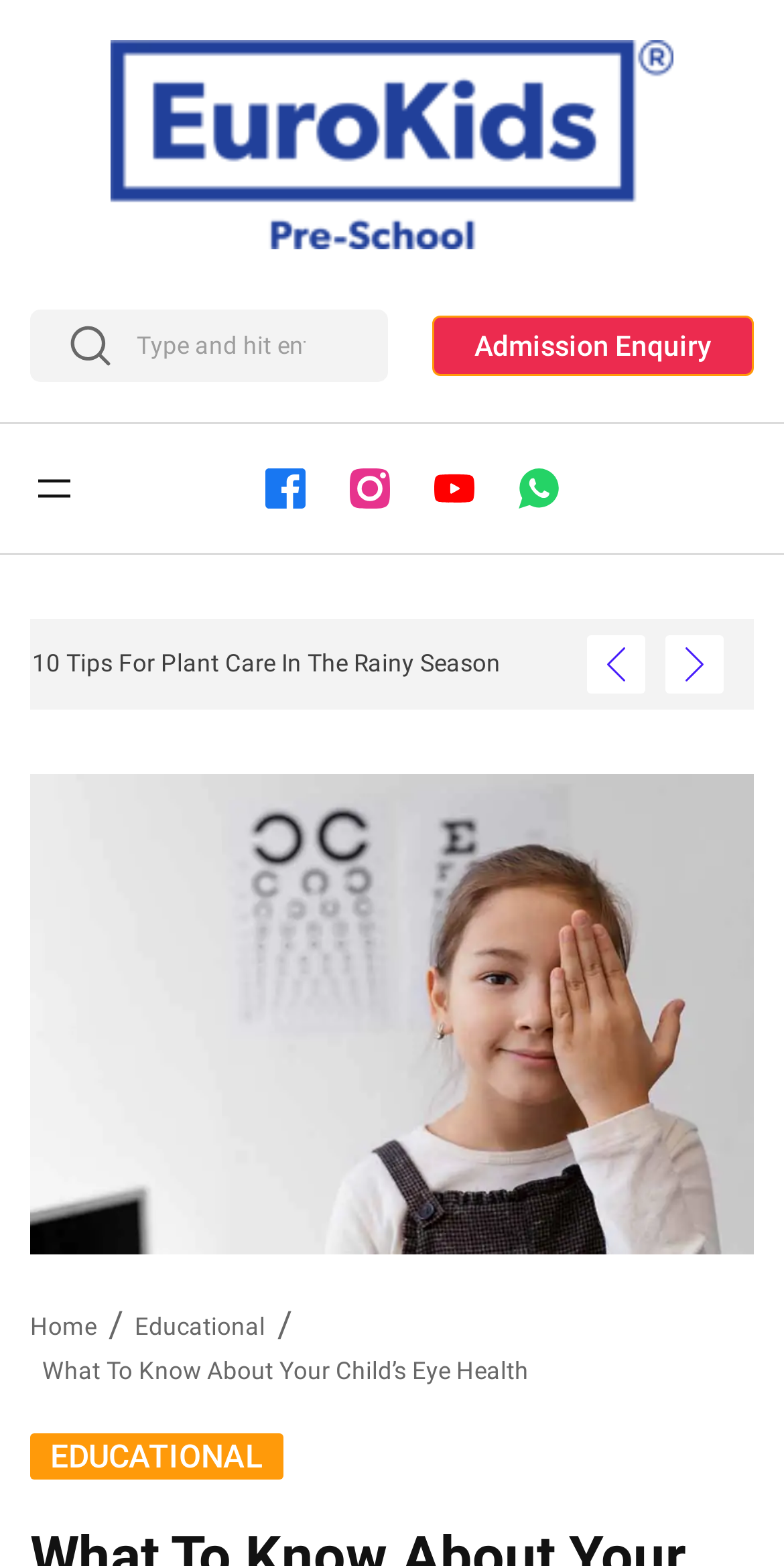Answer the question below with a single word or a brief phrase: 
How many navigation links are there?

5